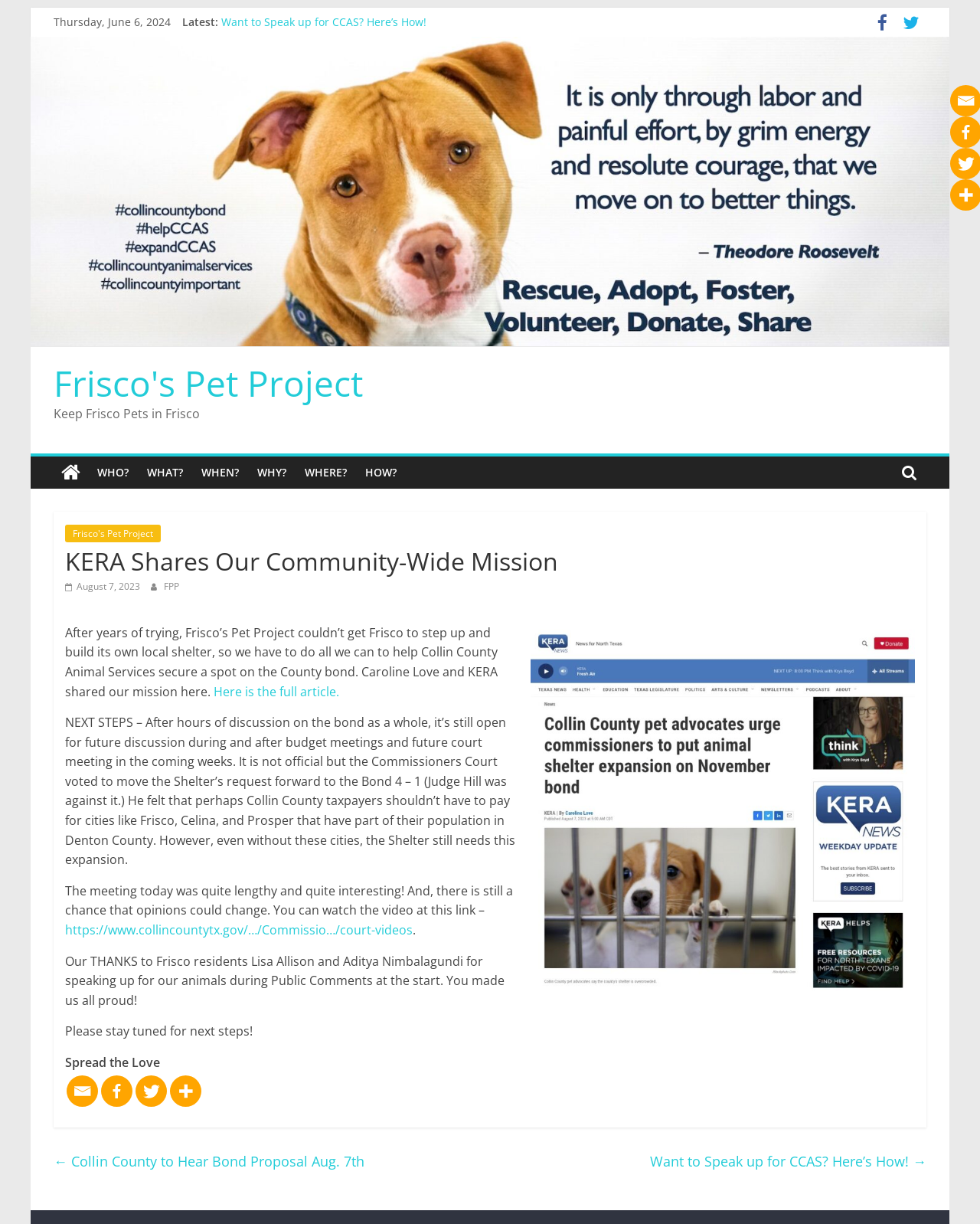Identify the bounding box coordinates for the UI element mentioned here: "Why?". Provide the coordinates as four float values between 0 and 1, i.e., [left, top, right, bottom].

[0.253, 0.373, 0.302, 0.399]